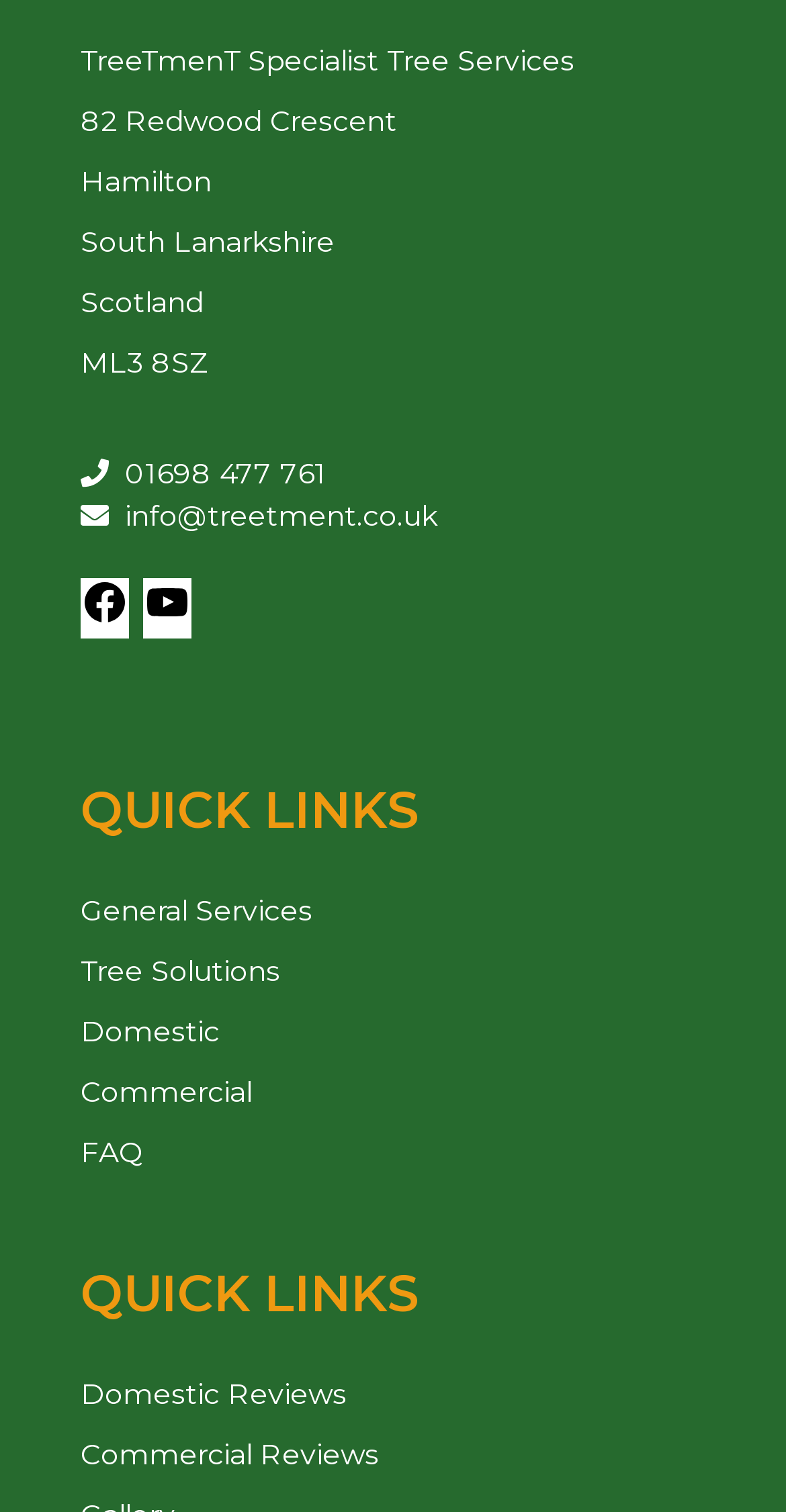Determine the bounding box coordinates of the clickable element to achieve the following action: 'visit Facebook page'. Provide the coordinates as four float values between 0 and 1, formatted as [left, top, right, bottom].

[0.103, 0.396, 0.164, 0.42]